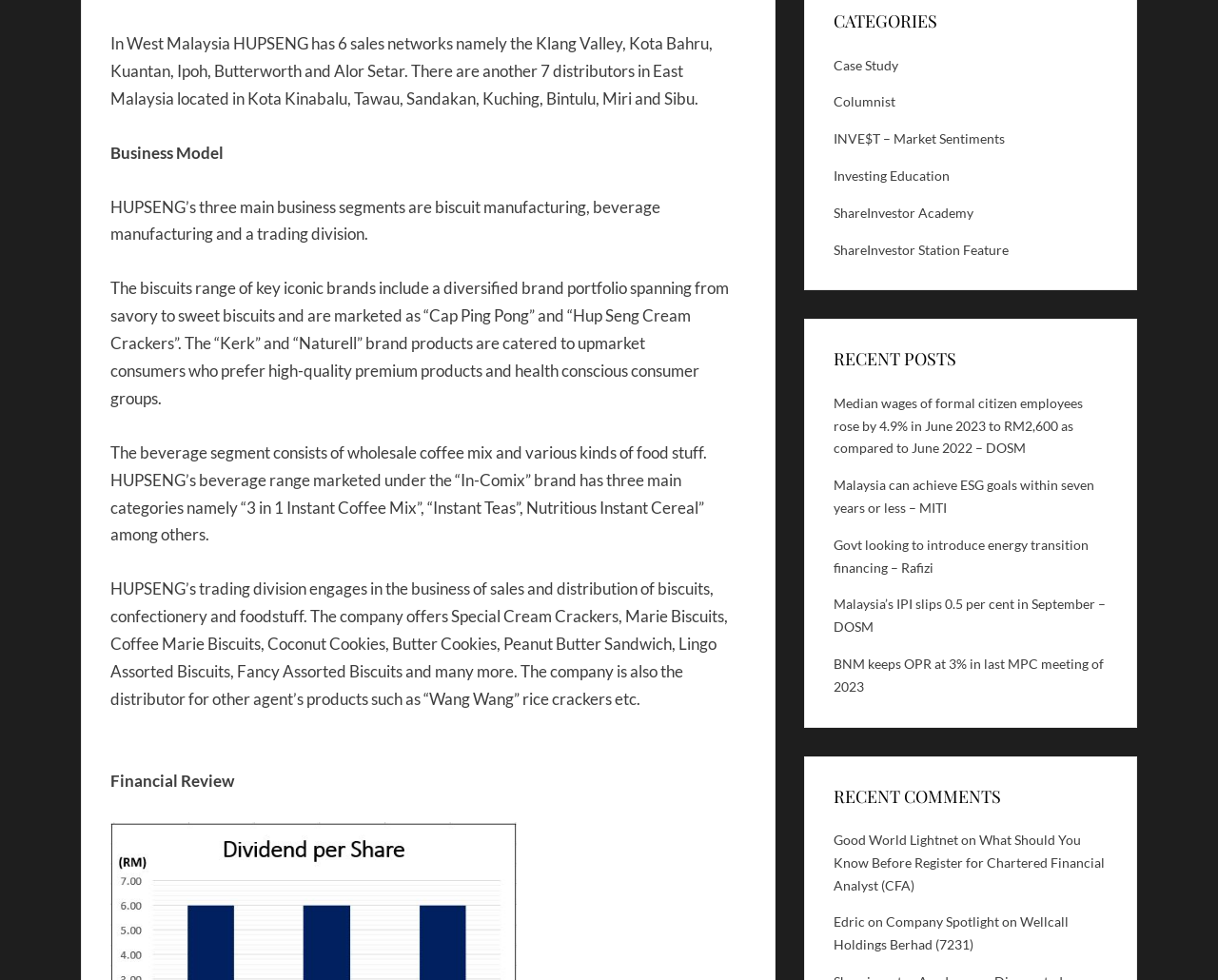Use the information in the screenshot to answer the question comprehensively: What is the name of the brand marketed under the 'In-Comix' brand?

The webpage mentions that the beverage segment consists of wholesale coffee mix and various kinds of food stuff, and HUPSENG's beverage range marketed under the 'In-Comix' brand has three main categories, one of which is '3 in 1 Instant Coffee Mix', as stated in the StaticText element with OCR text 'The beverage segment consists of wholesale coffee mix and various kinds of food stuff. HUPSENG’s beverage range marketed under the “In-Comix” brand has three main categories namely “3 in 1 Instant Coffee Mix”, “Instant Teas”, Nutritious Instant Cereal” among others.'